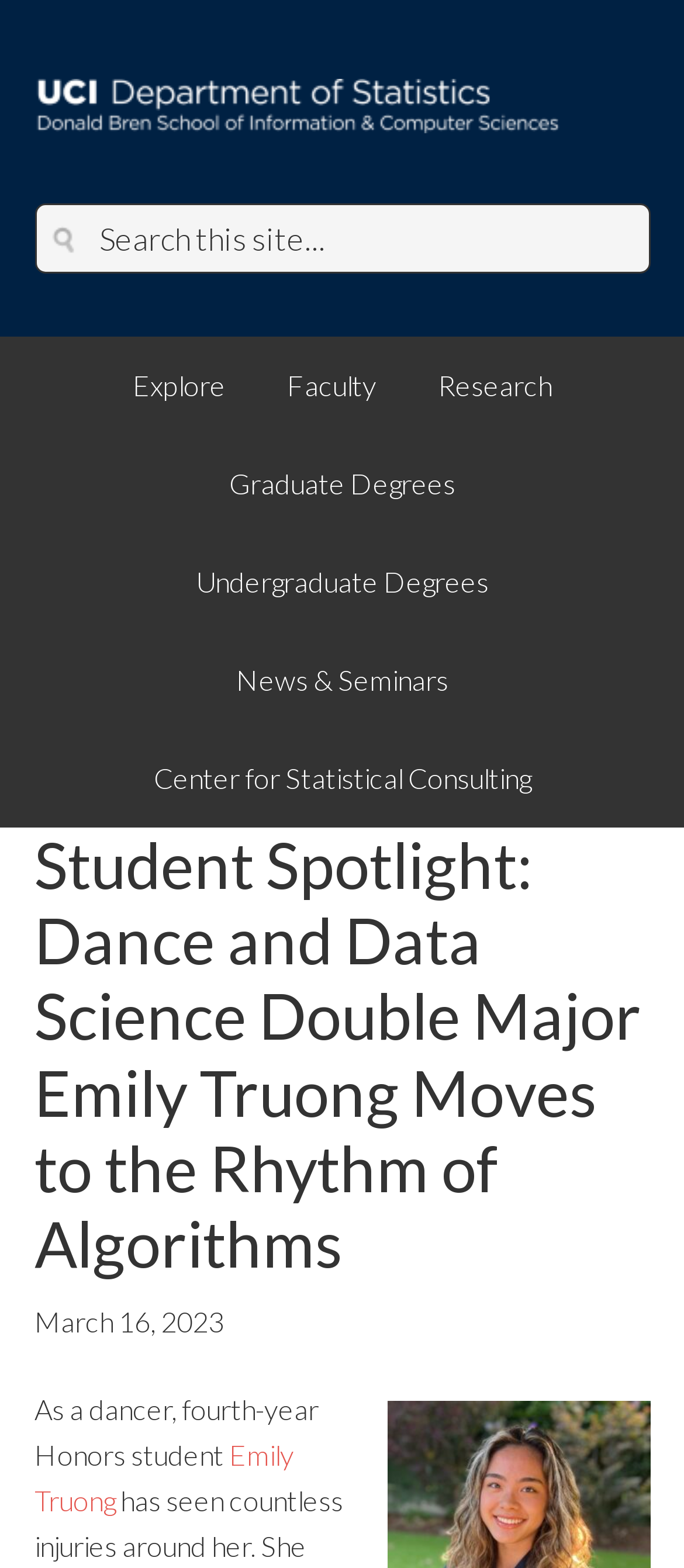What are the main categories on the website?
Provide a fully detailed and comprehensive answer to the question.

The website has several link elements with bounding box coordinates [0.153, 0.215, 0.371, 0.277], [0.378, 0.215, 0.591, 0.277], [0.599, 0.215, 0.847, 0.277], etc., which represent the main categories on the website, including 'Explore', 'Faculty', 'Research', and others.